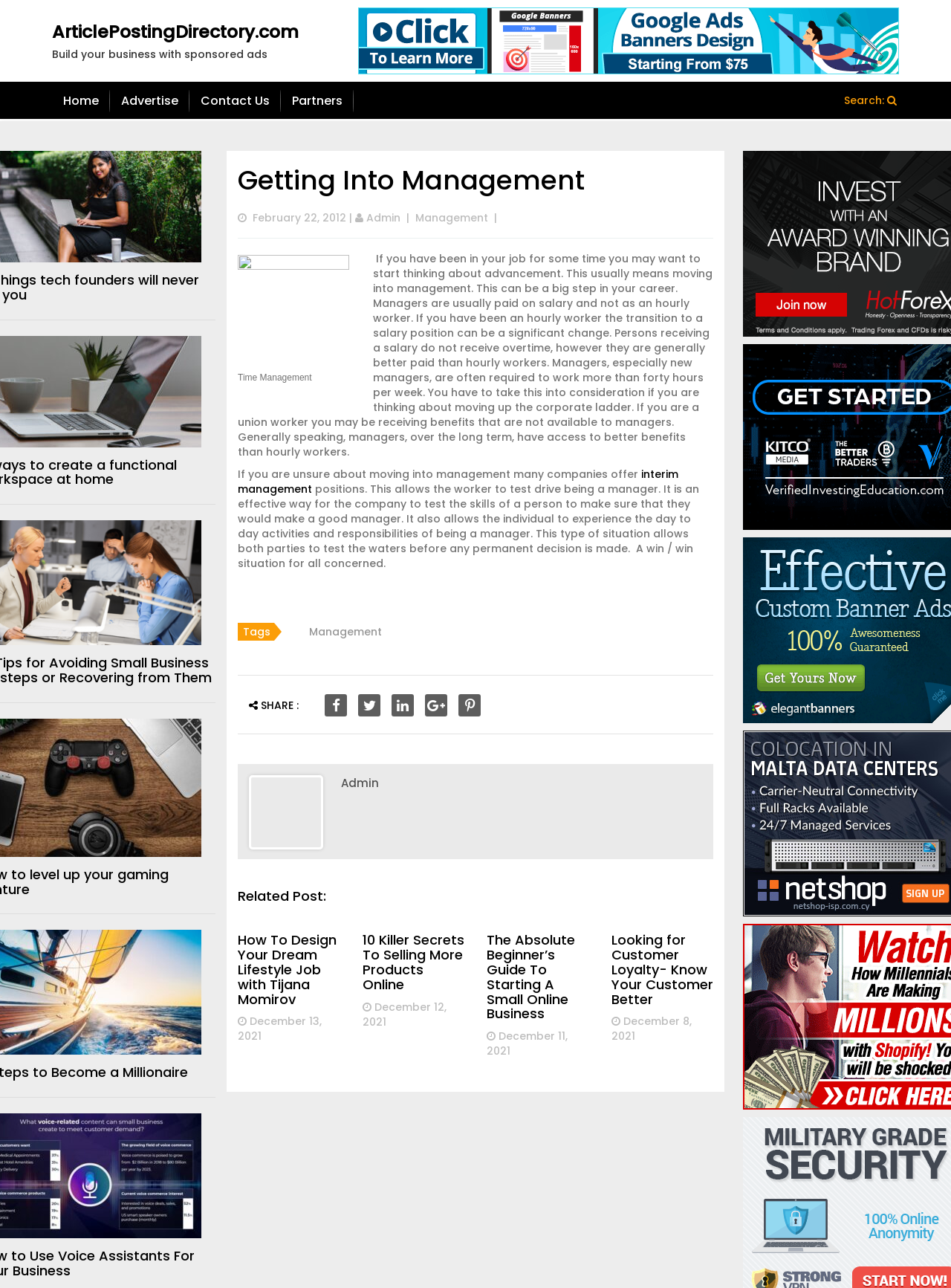What is the purpose of interim management positions?
Please respond to the question with a detailed and well-explained answer.

The purpose of interim management positions can be determined by reading the article content, which states that interim management positions allow the worker to test drive being a manager, and it is an effective way for the company to test the skills of a person to make sure that they would make a good manager.